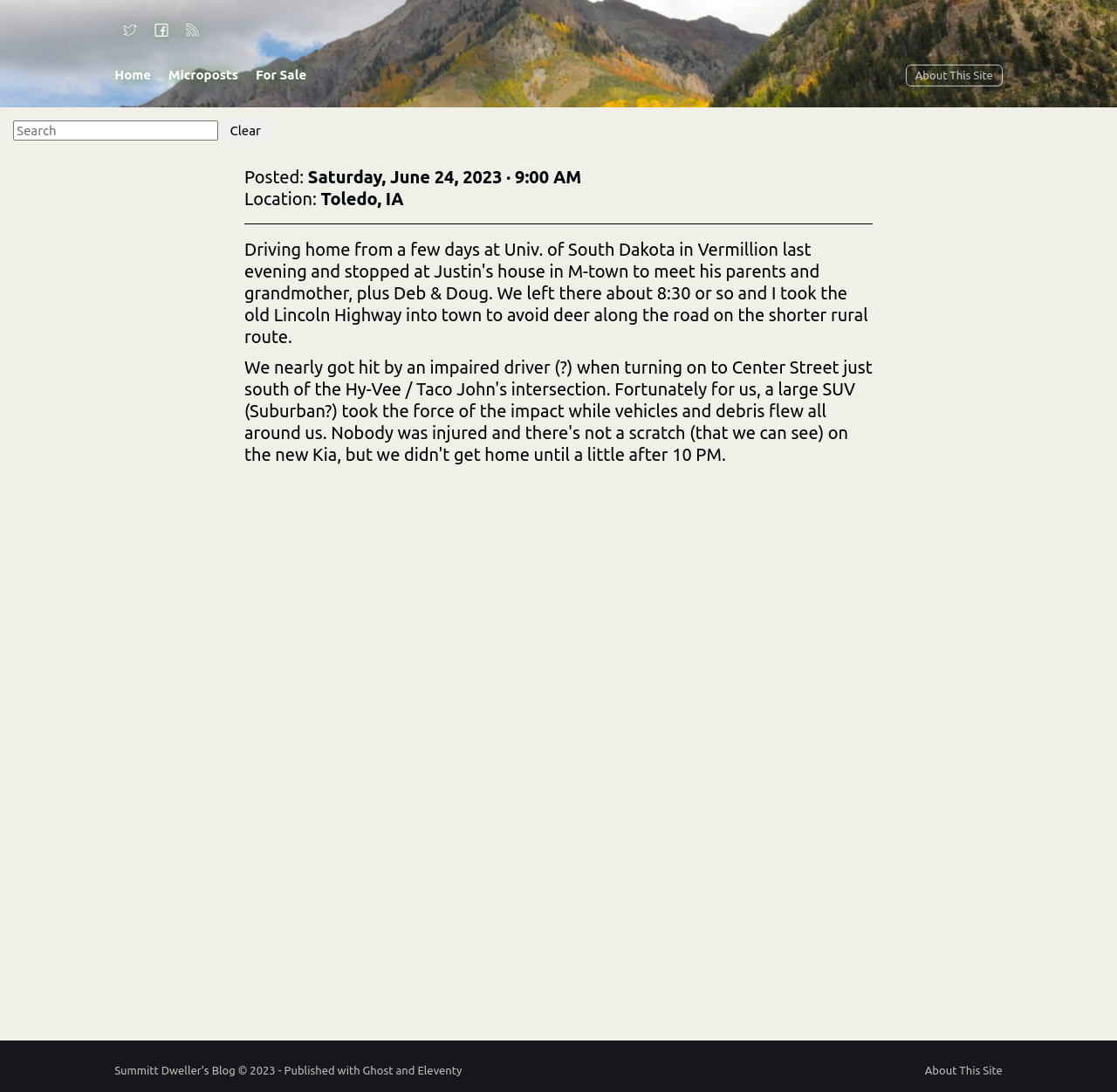Provide an in-depth caption for the webpage.

This webpage is a blog titled "Summitt Dweller's Blog - An old fart's memory dump: Lots of code and a little fun. No politics!" with a focus on coding and personal experiences. At the top left, there are three social media links: Twitter, Facebook, and RSS, each accompanied by an image. 

Below these links, there is a navigation menu with four links: "Home", "Microposts", "For Sale", and "About This Site". On the right side of the navigation menu, there is a search bar with a text box and a "Clear" button.

The main content of the webpage is an article section, which takes up most of the page. The article section is divided into two parts. The top part has a post with a title, date, and location. The post is dated Saturday, June 24, 2023, and is located in Toledo, IA. 

Below the post, there is a horizontal separator line. The bottom part of the article section is empty. At the bottom of the page, there is a footer section with a link to the blog's homepage, a copyright notice, and links to the website's publishing platforms, Ghost and Eleventy. There is also another "About This Site" link at the bottom right.